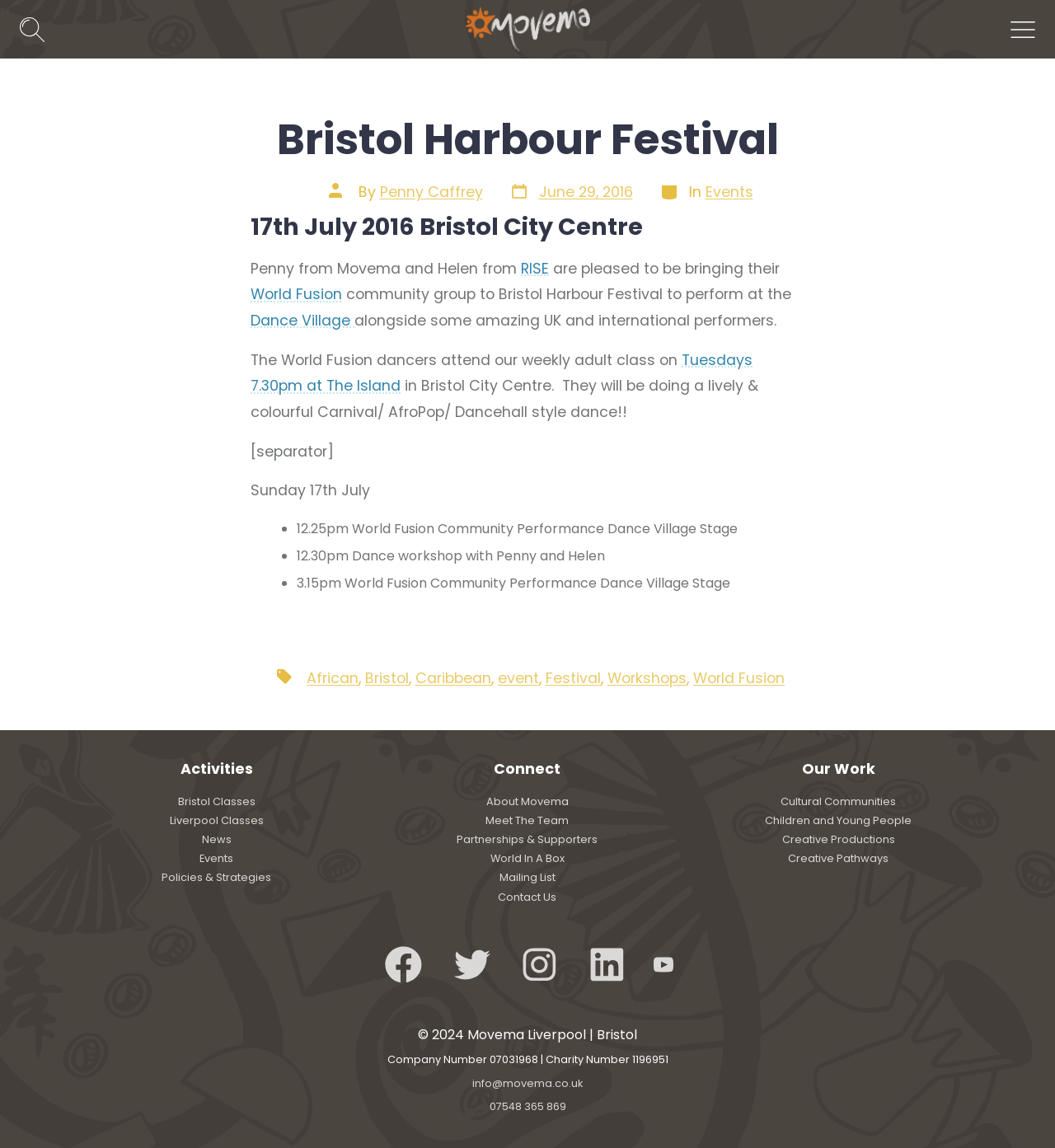Based on the image, give a detailed response to the question: What is the name of the festival?

The name of the festival can be found in the heading 'Bristol Harbour Festival' which is located at the top of the webpage, inside the article element.